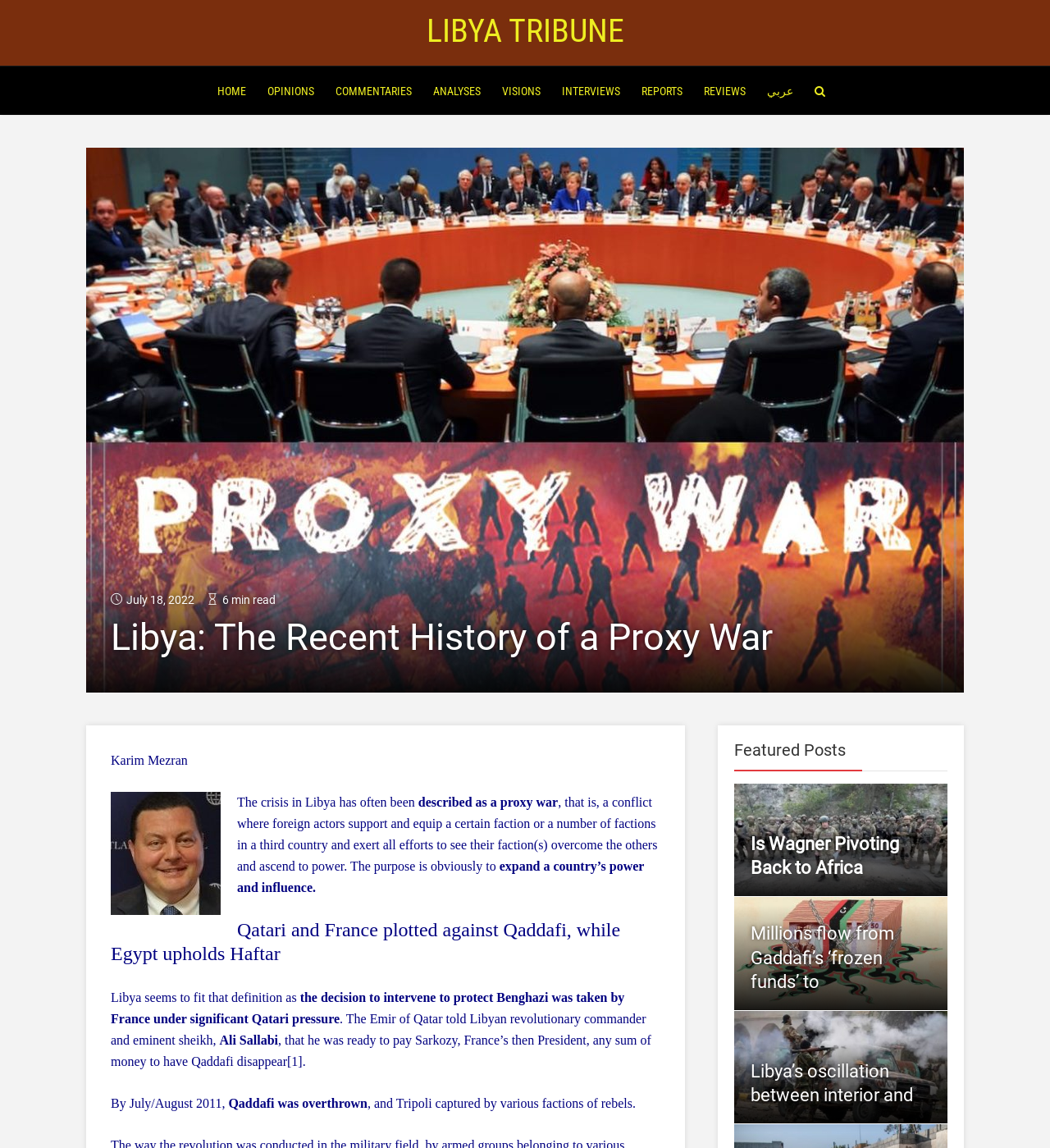Identify the main heading from the webpage and provide its text content.

Libya: The Recent History of a Proxy War